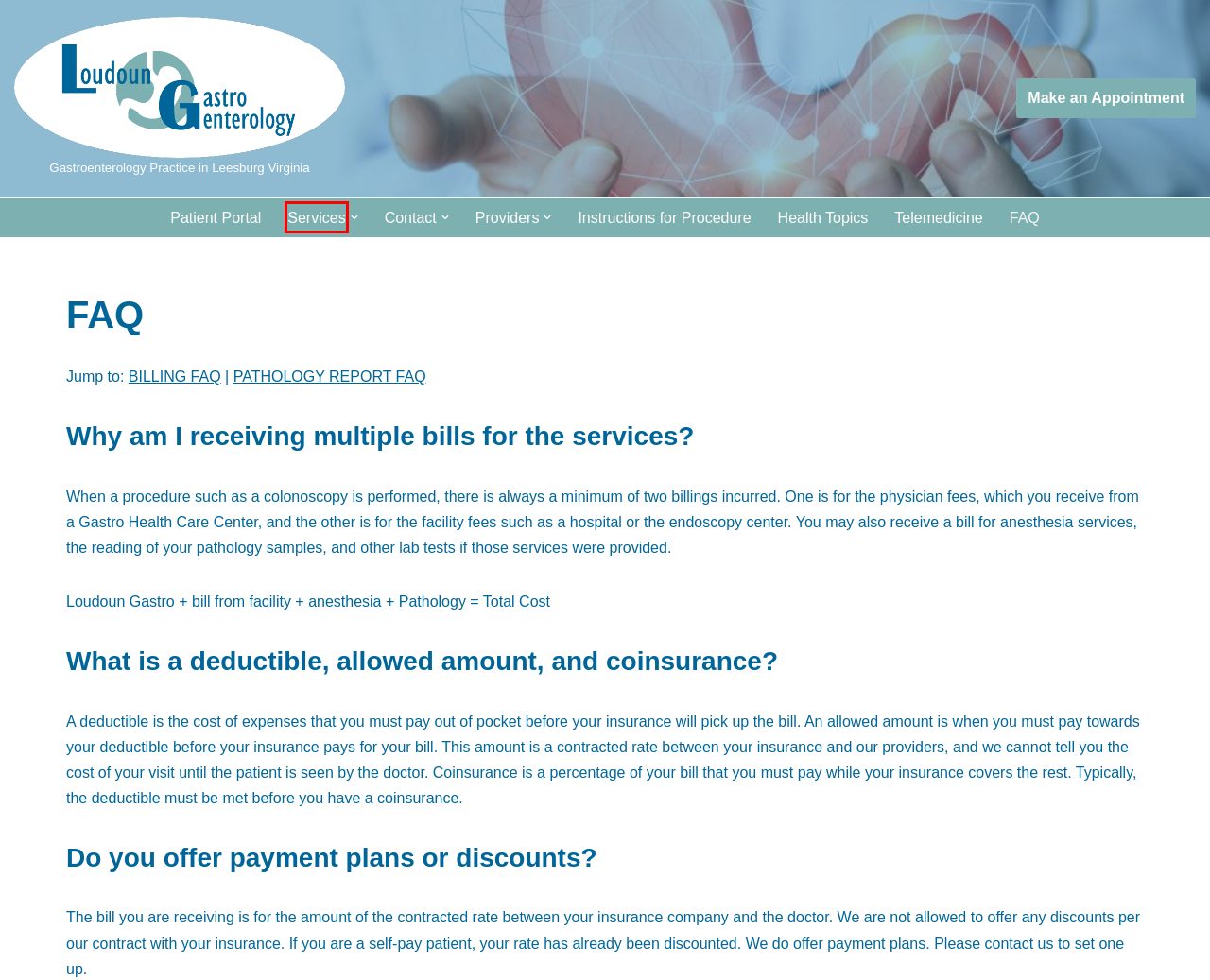You are given a webpage screenshot where a red bounding box highlights an element. Determine the most fitting webpage description for the new page that loads after clicking the element within the red bounding box. Here are the candidates:
A. The LMG Patient Portal and Healow App™ – Loudoun Medical Group
B. Services – Loudoun Gastroenterology
C. Providers – Loudoun Gastroenterology
D. Instructions for Procedure – Loudoun Gastroenterology
E. Health Topics – Loudoun Gastroenterology
F. Loudoun Gastroenterology – Gastroenterology Practice in Leesburg Virginia
G. Contact & Location – Loudoun Gastroenterology
H. Telemedicine – Loudoun Gastroenterology

B